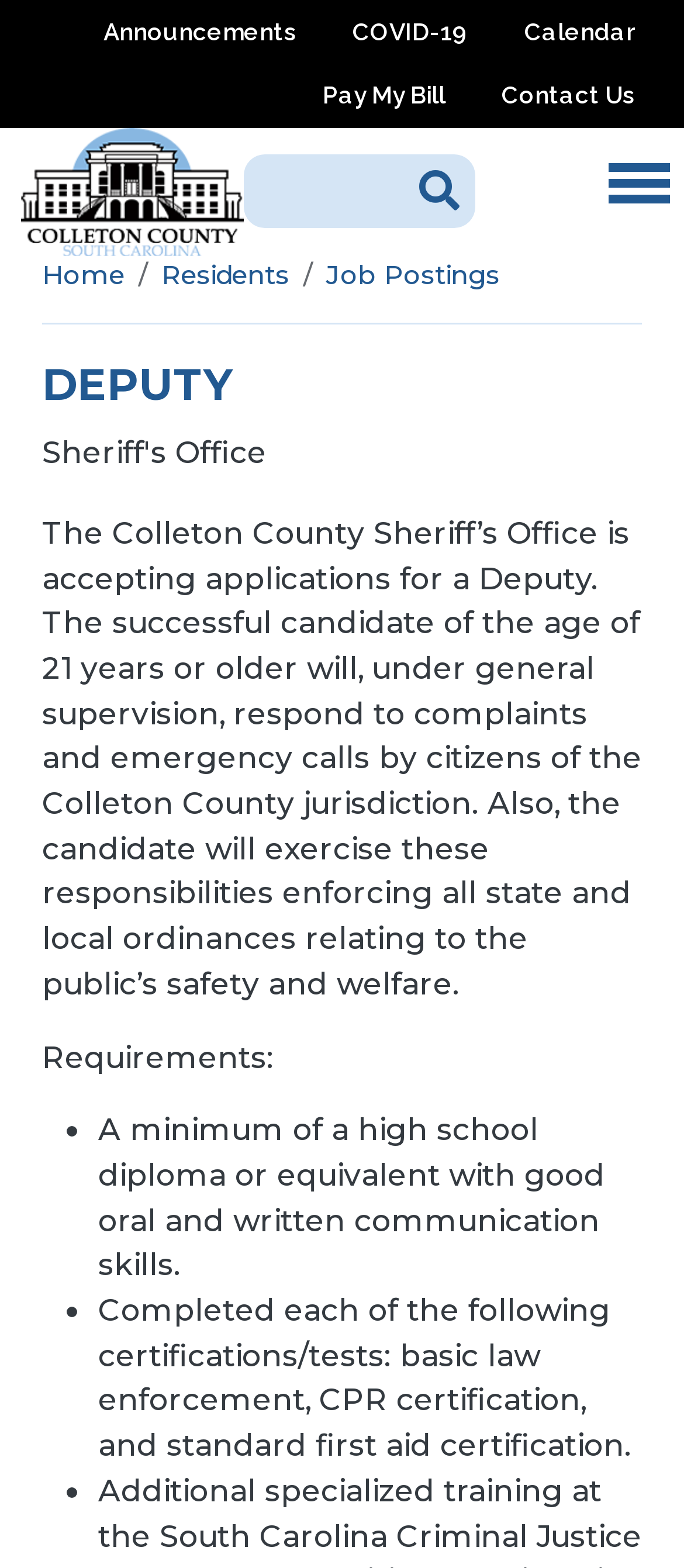Please locate the bounding box coordinates of the element that should be clicked to complete the given instruction: "Click on Home".

[0.0, 0.081, 0.387, 0.163]